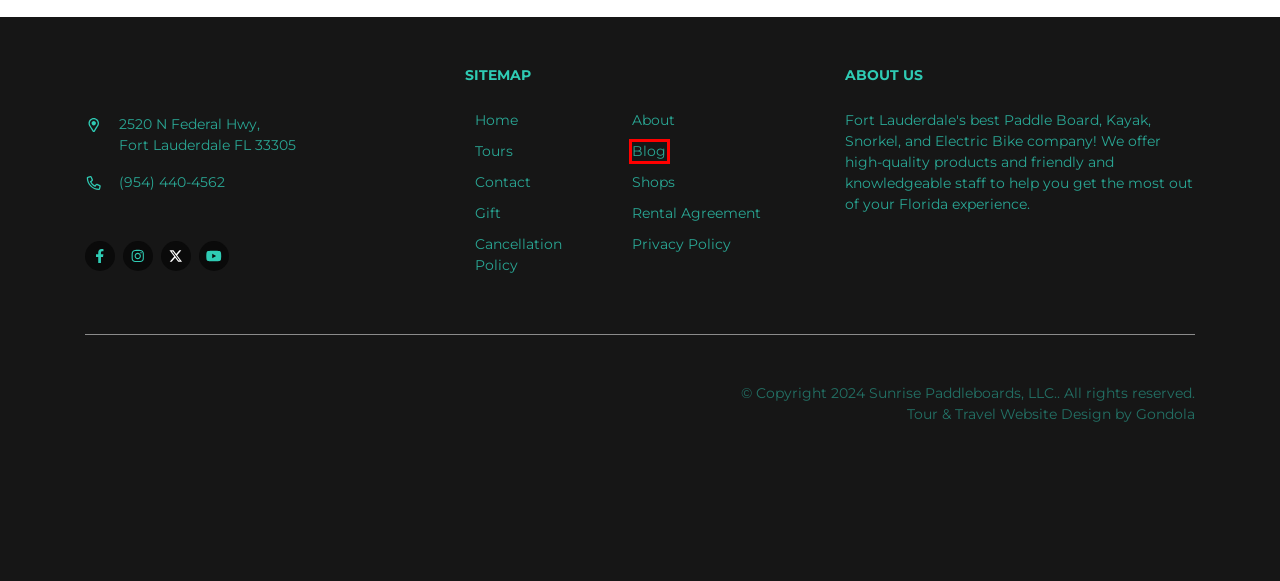You have a screenshot of a webpage, and a red bounding box highlights an element. Select the webpage description that best fits the new page after clicking the element within the bounding box. Options are:
A. Cancellation Policy - Sunrise Paddleboards, LLC.
B. Contact - Sunrise Paddleboards, LLC.
C. Blog - Sunrise Paddleboards, LLC.
D. Paddle Board And Kayak Tours, Lessons, And Rentals - Sunrise Paddleboards
E. Websites for Tour & Activity Operators - Gondola
F. Privacy Policy - Sunrise Paddleboards, LLC.
G. About - Sunrise Paddleboards, LLC.
H. 25 Exciting Fort Lauderdale Water Sports - Sunrise Paddleboards

C